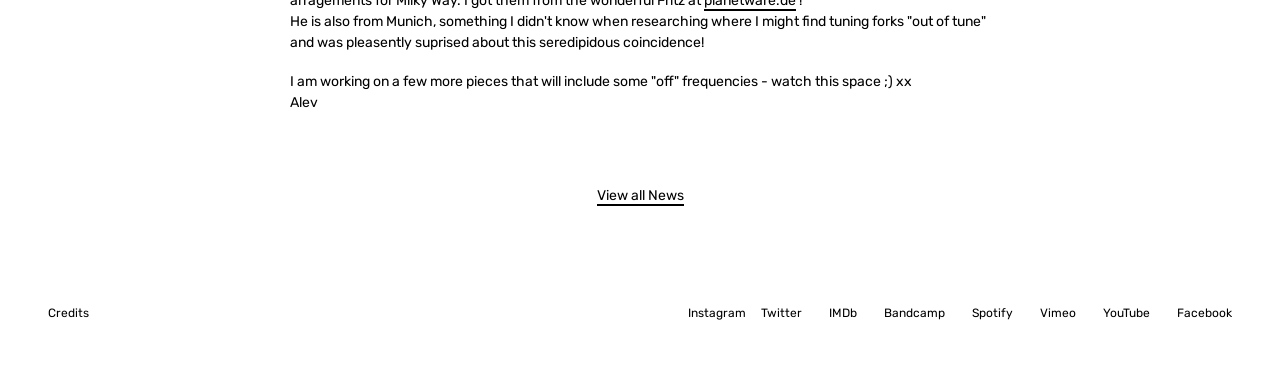Where can the reader find more news?
Refer to the screenshot and respond with a concise word or phrase.

View all News